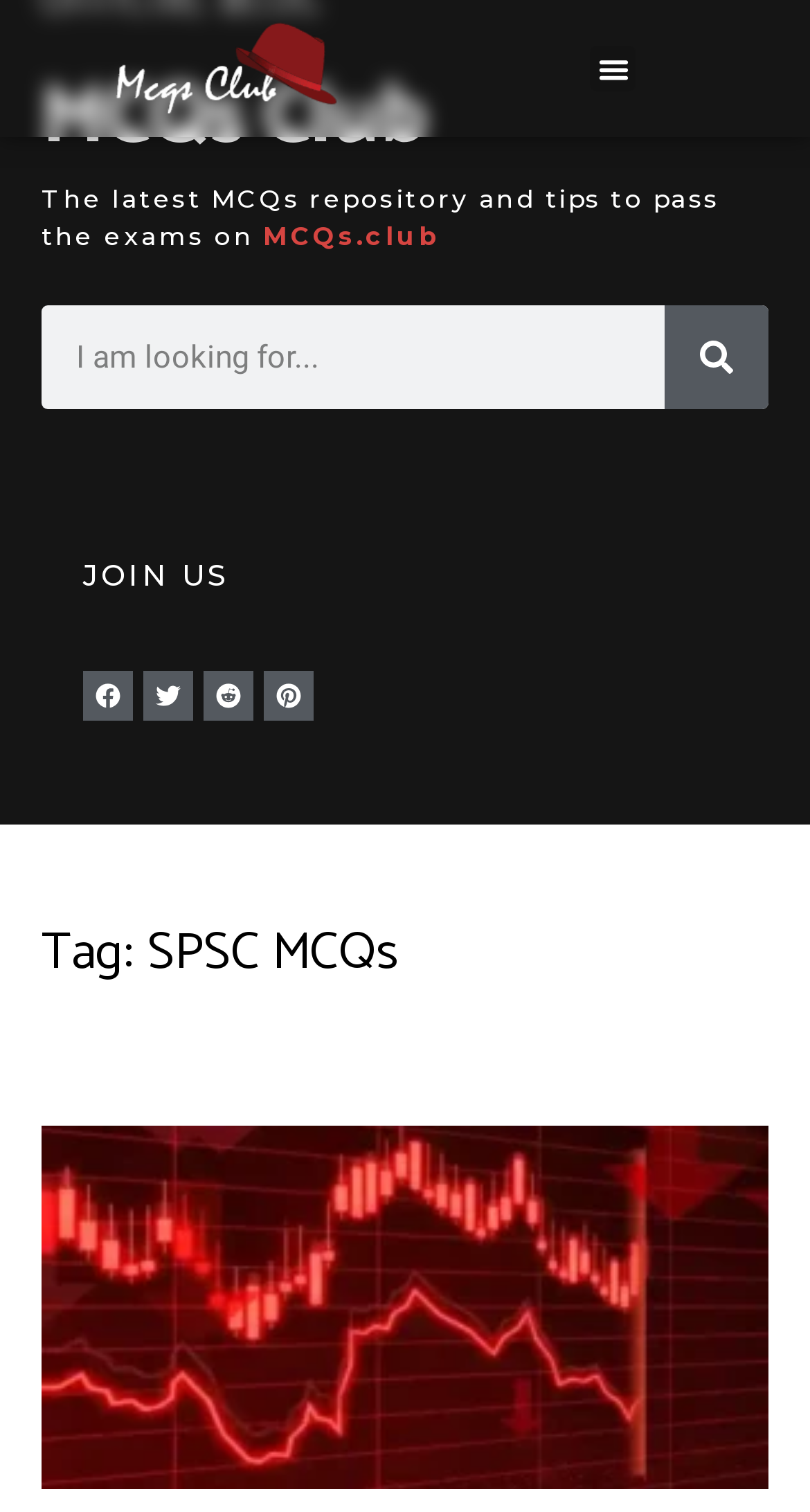Can you specify the bounding box coordinates of the area that needs to be clicked to fulfill the following instruction: "Visit MCQs.club"?

[0.324, 0.145, 0.544, 0.166]